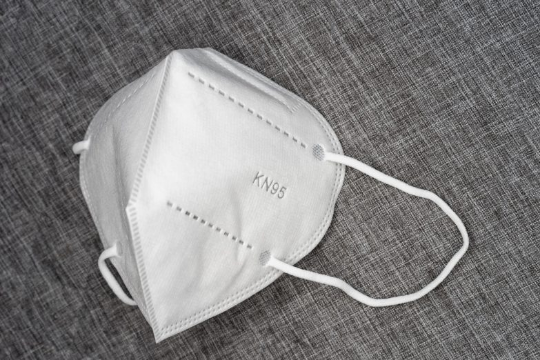Explain the image thoroughly, mentioning every notable detail.

The image features a KN95 mask, prominently displayed against a textured gray background. The mask, known for its high filtration efficiency, is white and has identifiable markings, including the "KN95" label, indicating its certification for use as a protective face covering. Its design features a contoured shape with elastic ear loops, ensuring a snug fit for enhanced safety. This visual representation underscores the significance of wearing masks in public health discussions, particularly in light of recent guidance from health authorities regarding mask usage amid evolving pandemic conditions. The context emphasizes ongoing public health measures to mitigate the spread of COVID-19 in communities like Tallahassee.